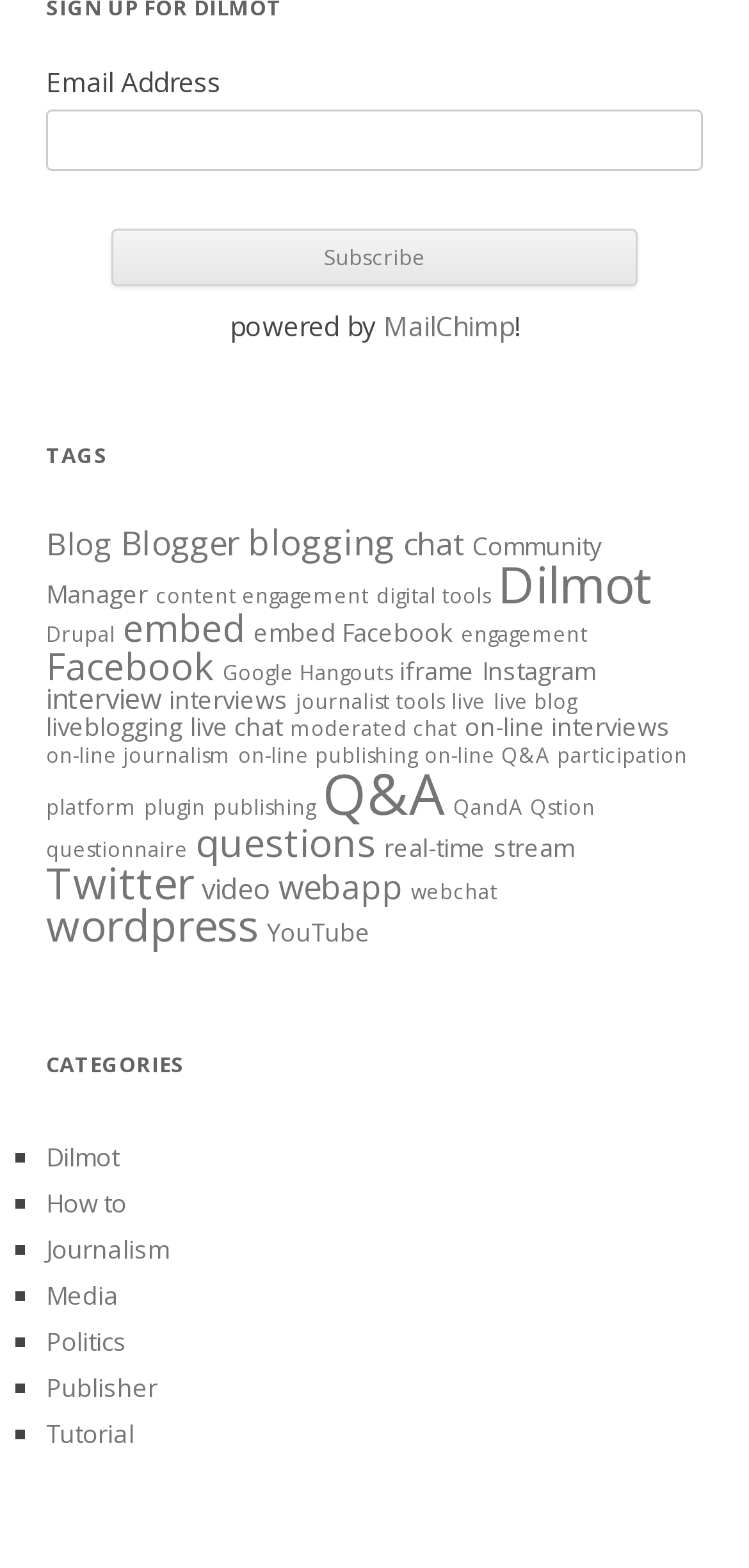Identify the coordinates of the bounding box for the element that must be clicked to accomplish the instruction: "Subscribe to newsletter".

[0.149, 0.146, 0.851, 0.182]